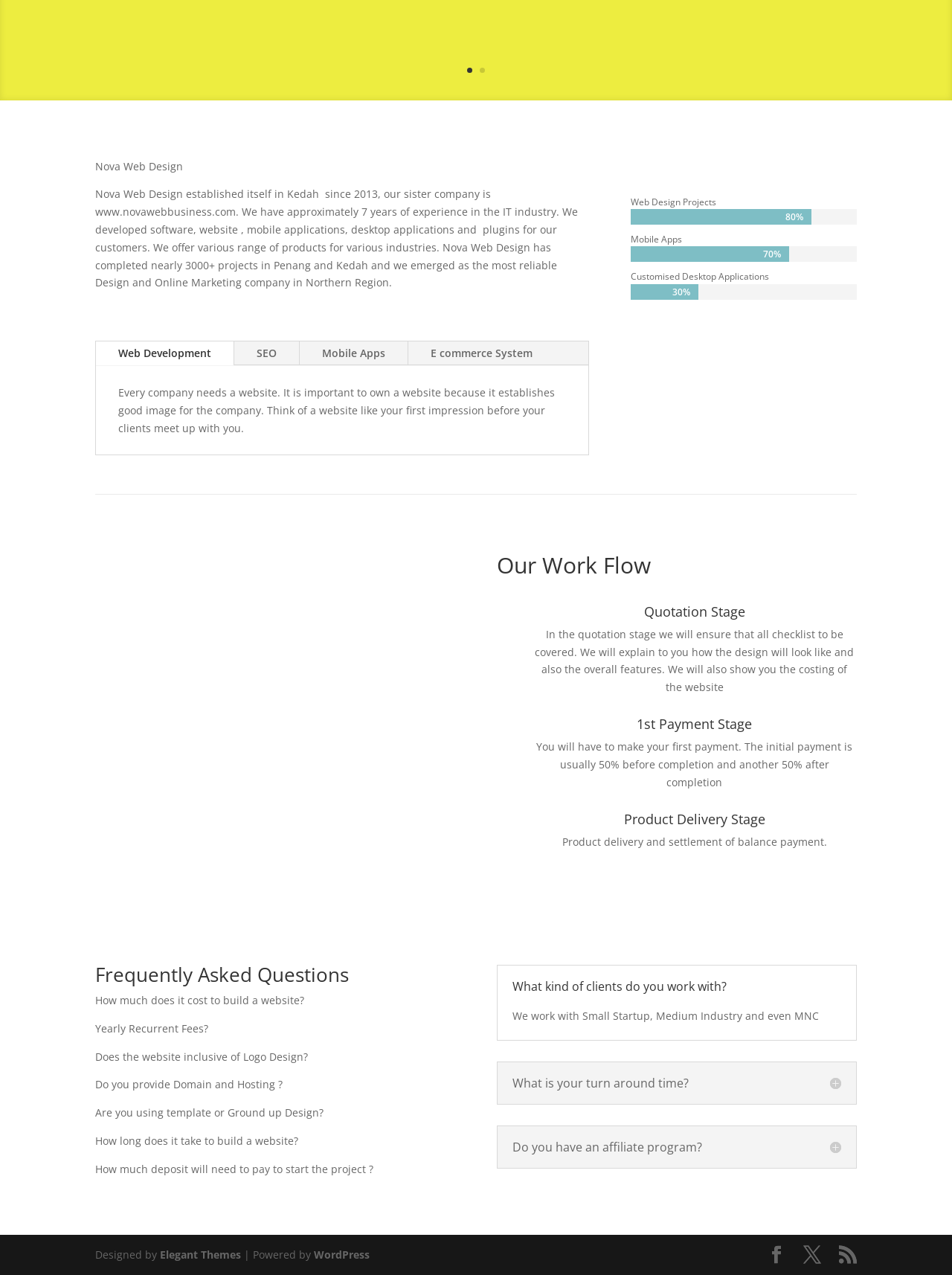Predict the bounding box coordinates of the UI element that matches this description: "RSS". The coordinates should be in the format [left, top, right, bottom] with each value between 0 and 1.

[0.881, 0.978, 0.9, 0.992]